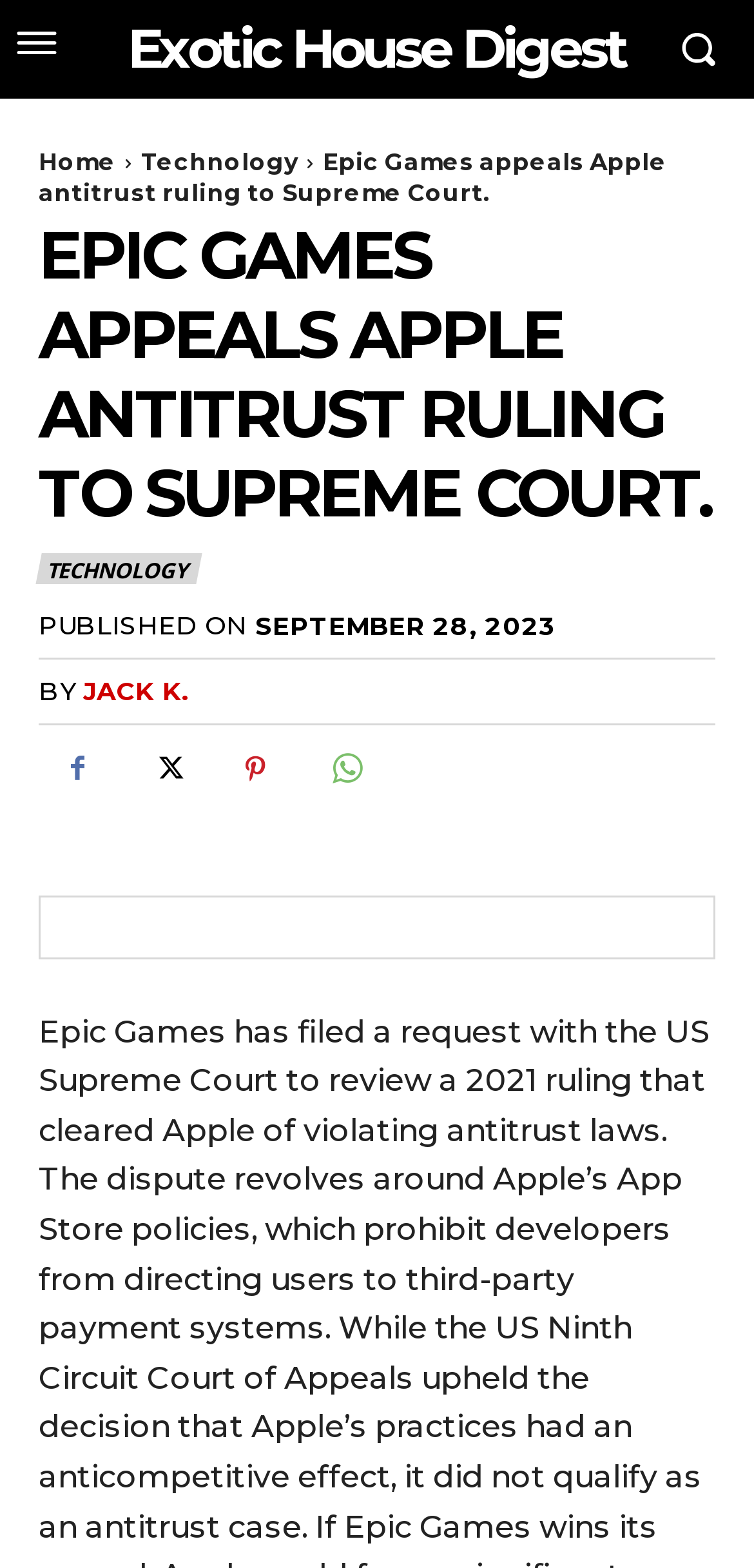Pinpoint the bounding box coordinates of the element to be clicked to execute the instruction: "go to Exotic House Digest".

[0.169, 0.012, 0.831, 0.05]